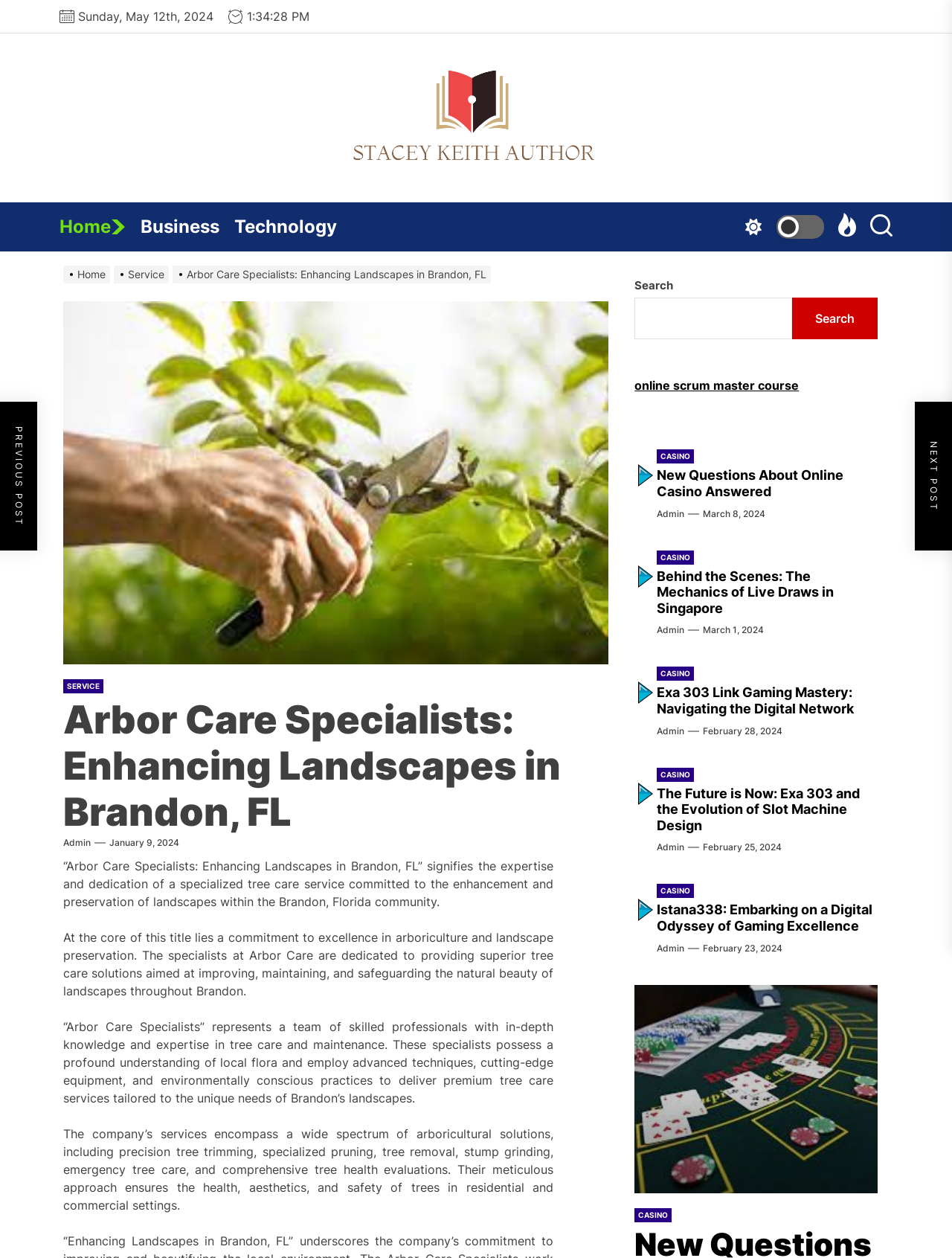Please identify the bounding box coordinates of the area I need to click to accomplish the following instruction: "Search for a product".

None